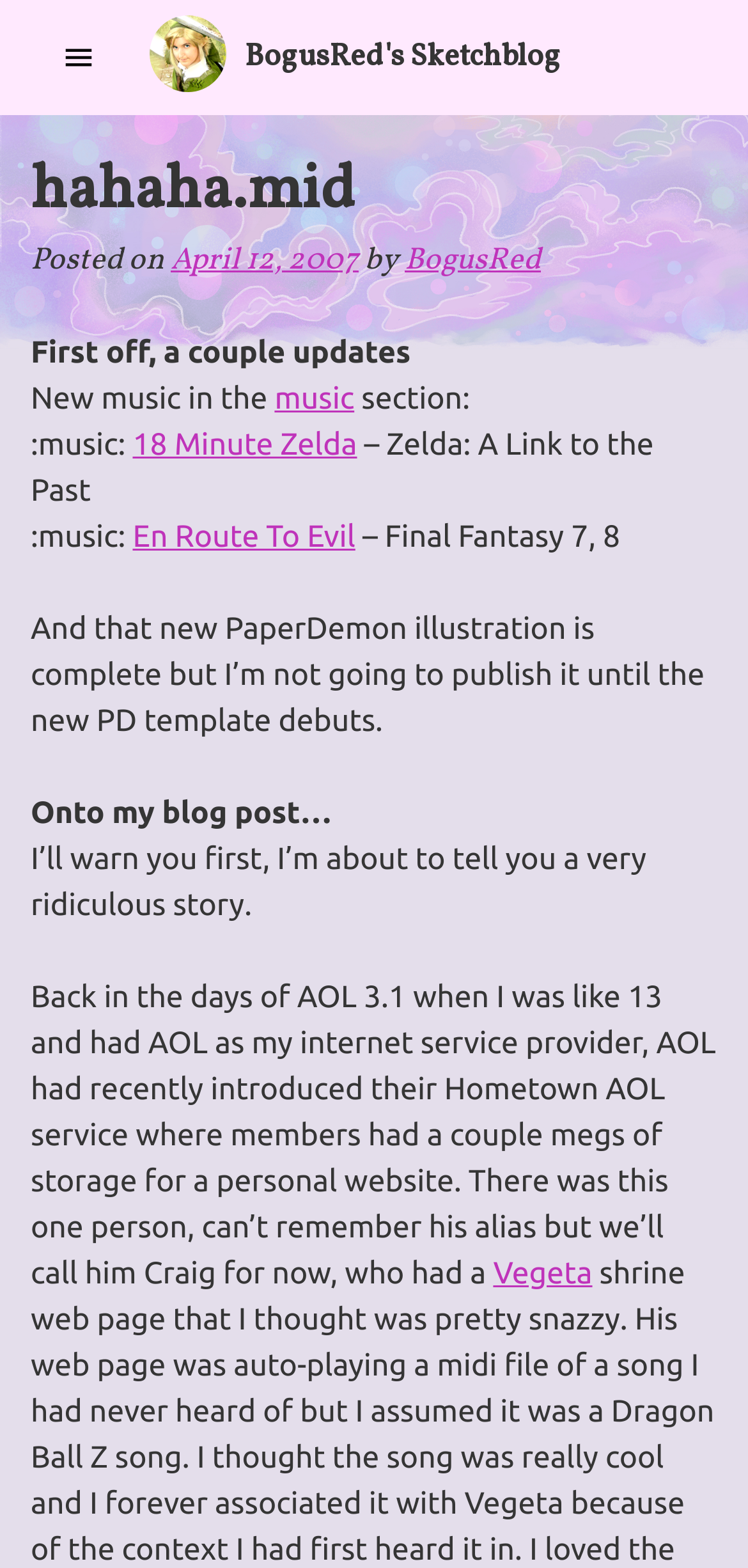Please locate the clickable area by providing the bounding box coordinates to follow this instruction: "Check out the 'music' section".

[0.367, 0.243, 0.474, 0.265]